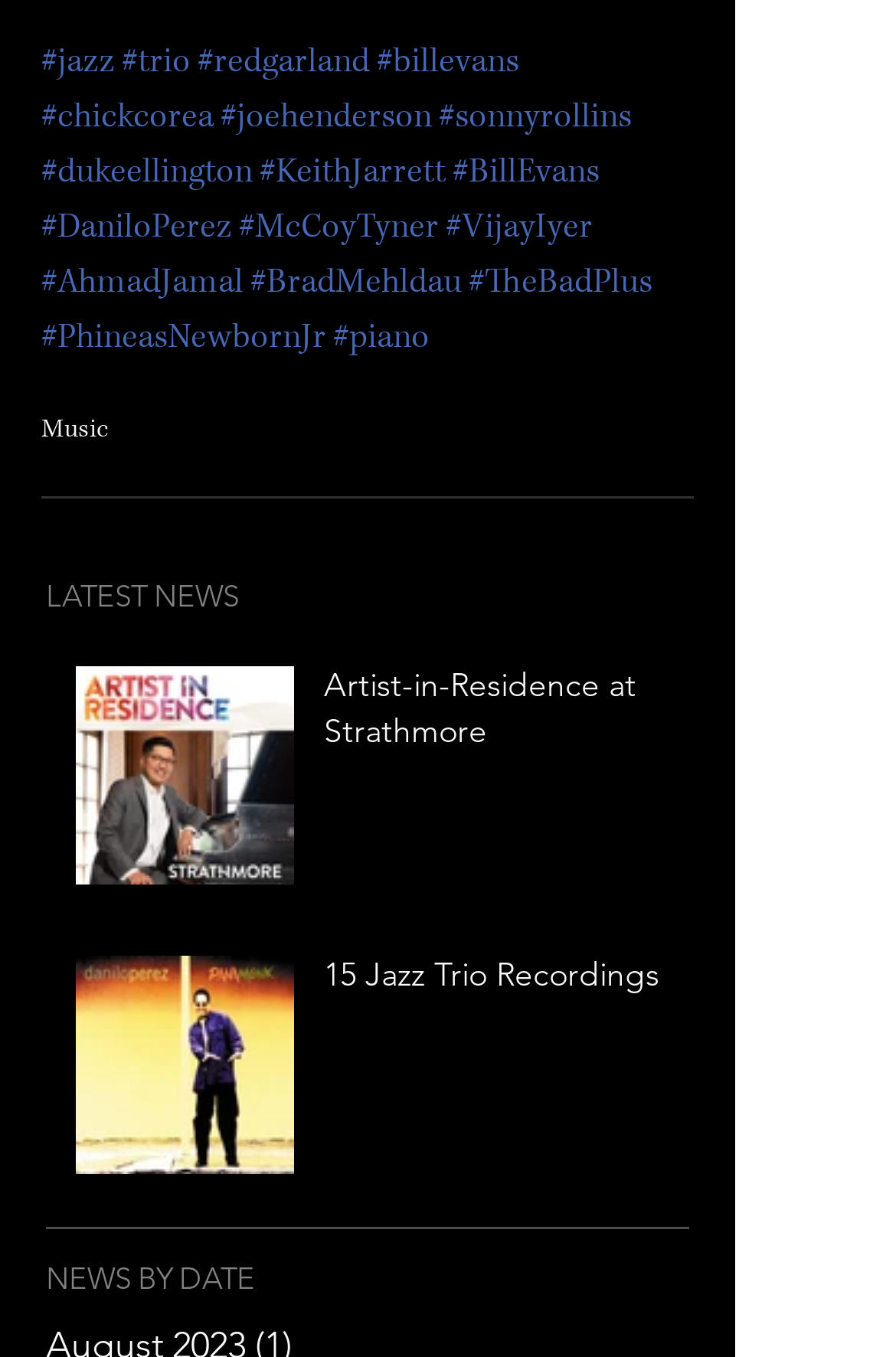Answer this question in one word or a short phrase: What type of music is featured on this webpage?

Jazz